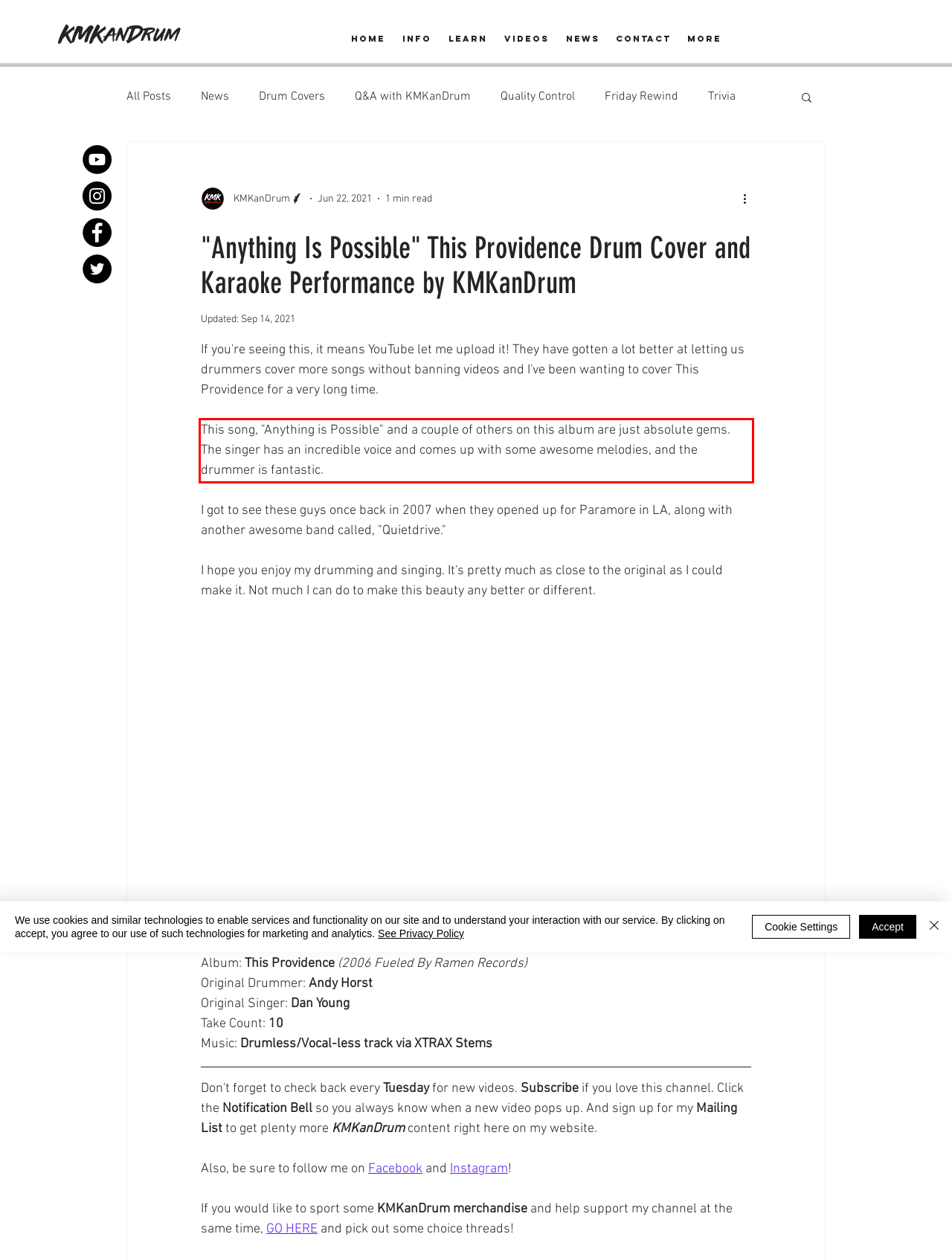Please perform OCR on the UI element surrounded by the red bounding box in the given webpage screenshot and extract its text content.

This song, "Anything is Possible" and a couple of others on this album are just absolute gems. The singer has an incredible voice and comes up with some awesome melodies, and the drummer is fantastic.